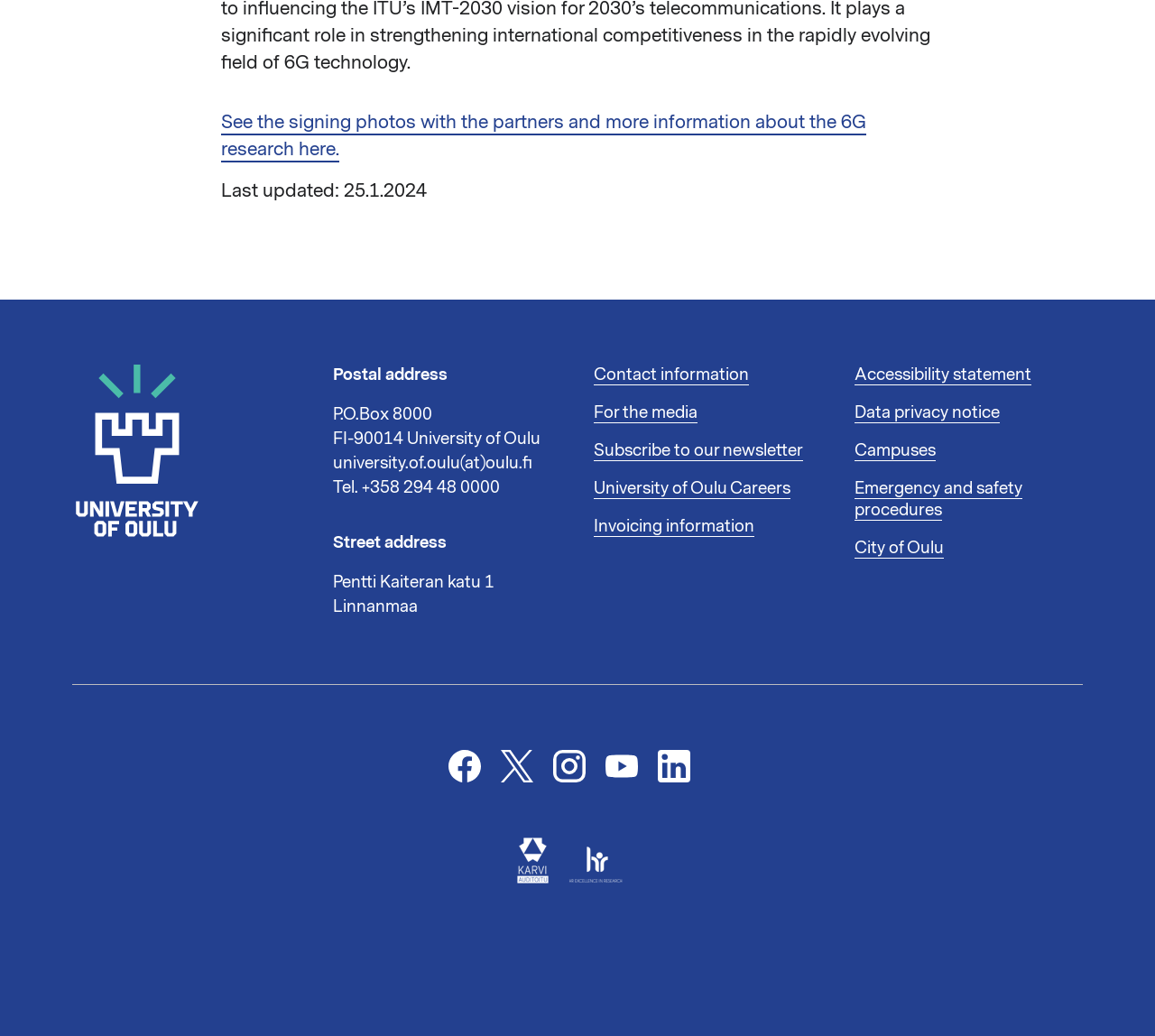What is the link to the university's front page?
Based on the image, respond with a single word or phrase.

University of Oulu front page